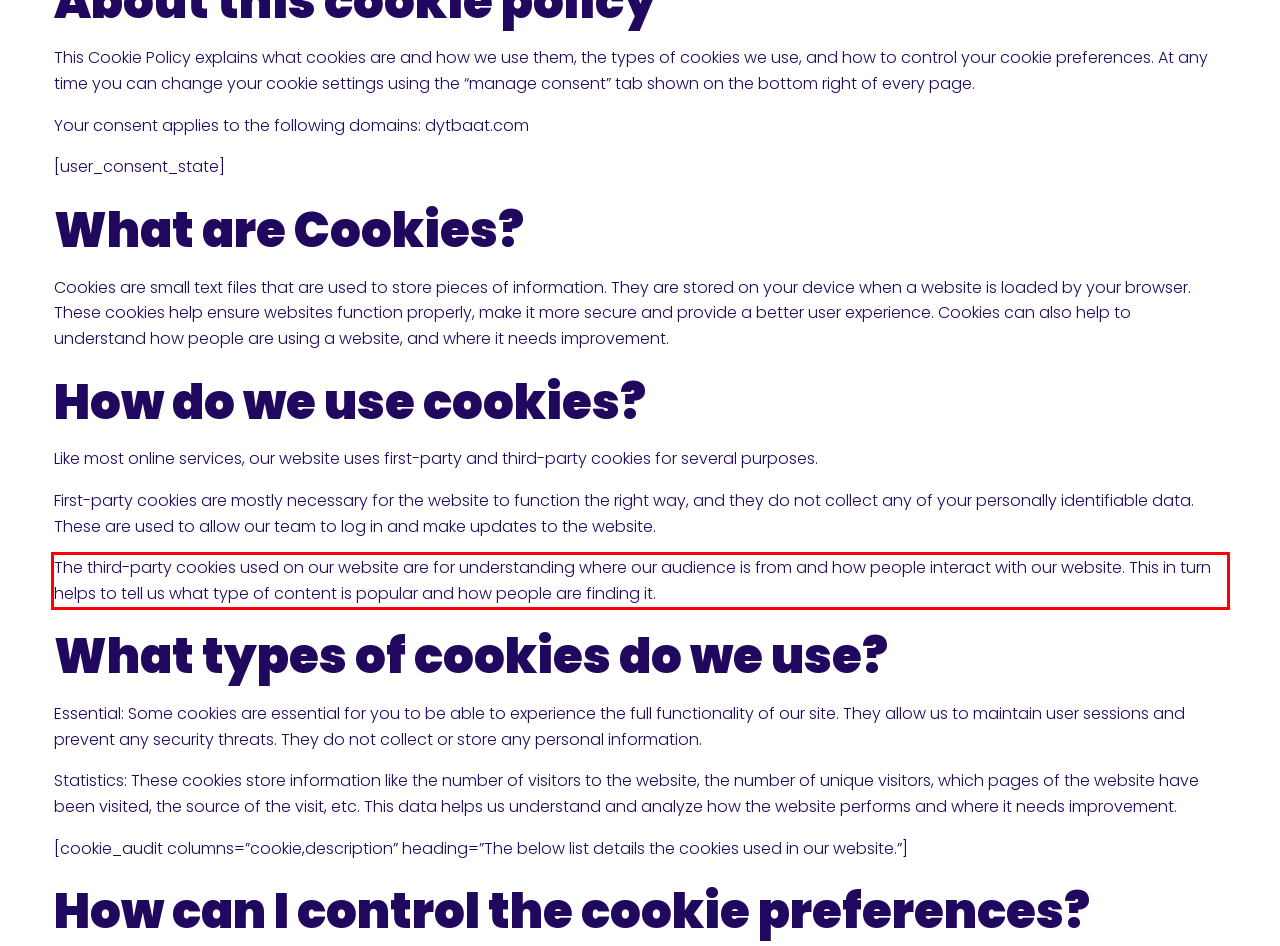You are looking at a screenshot of a webpage with a red rectangle bounding box. Use OCR to identify and extract the text content found inside this red bounding box.

The third-party cookies used on our website are for understanding where our audience is from and how people interact with our website. This in turn helps to tell us what type of content is popular and how people are finding it.